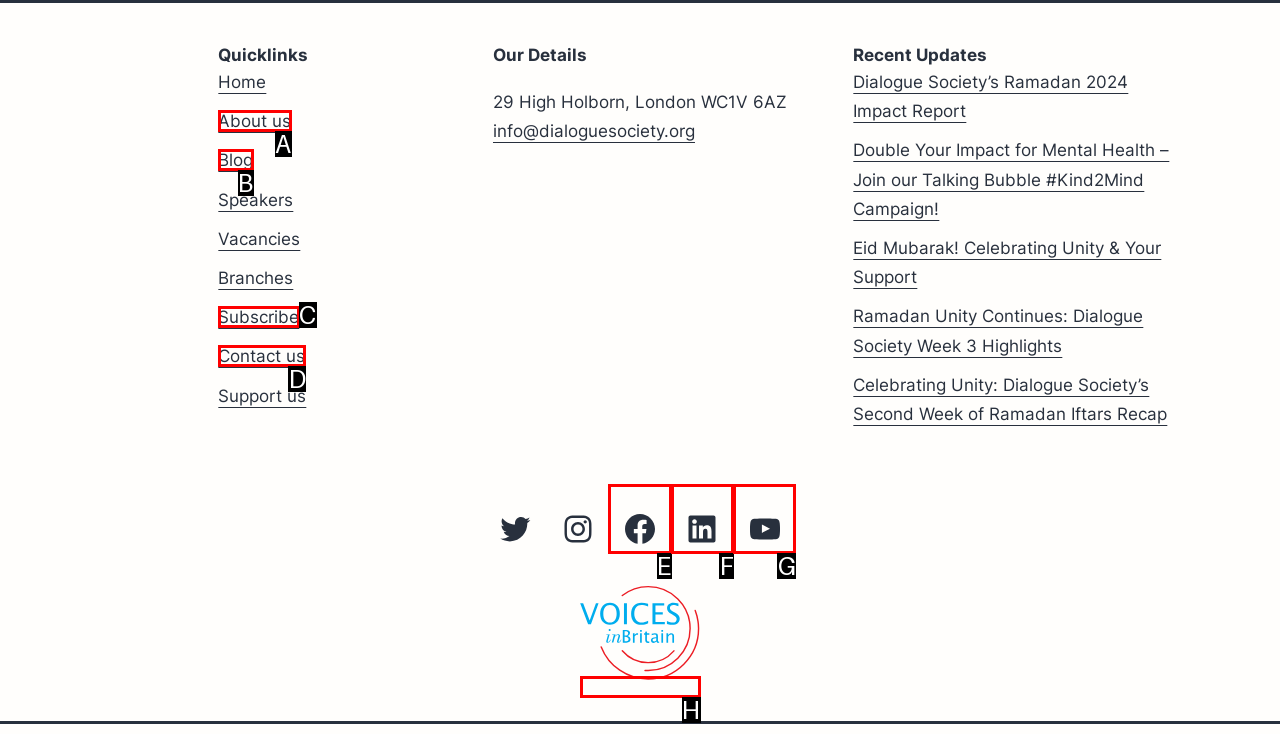From the given options, tell me which letter should be clicked to complete this task: contact us
Answer with the letter only.

D